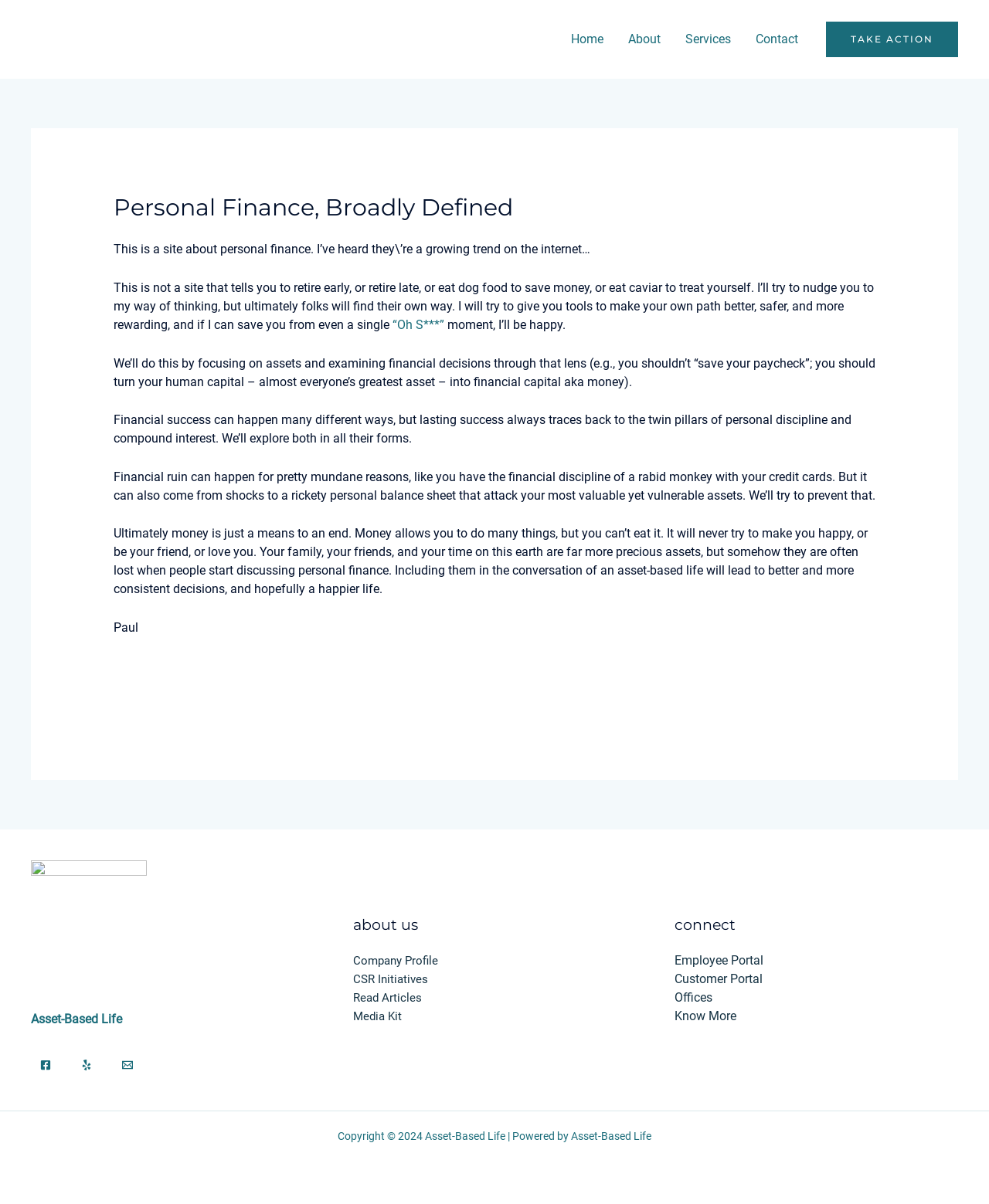Refer to the image and provide an in-depth answer to the question:
Who is the author of the website?

The author of the website is Paul, as mentioned at the end of the main article 'Paul'. This suggests that Paul is the person behind the website, sharing his thoughts and expertise on personal finance.